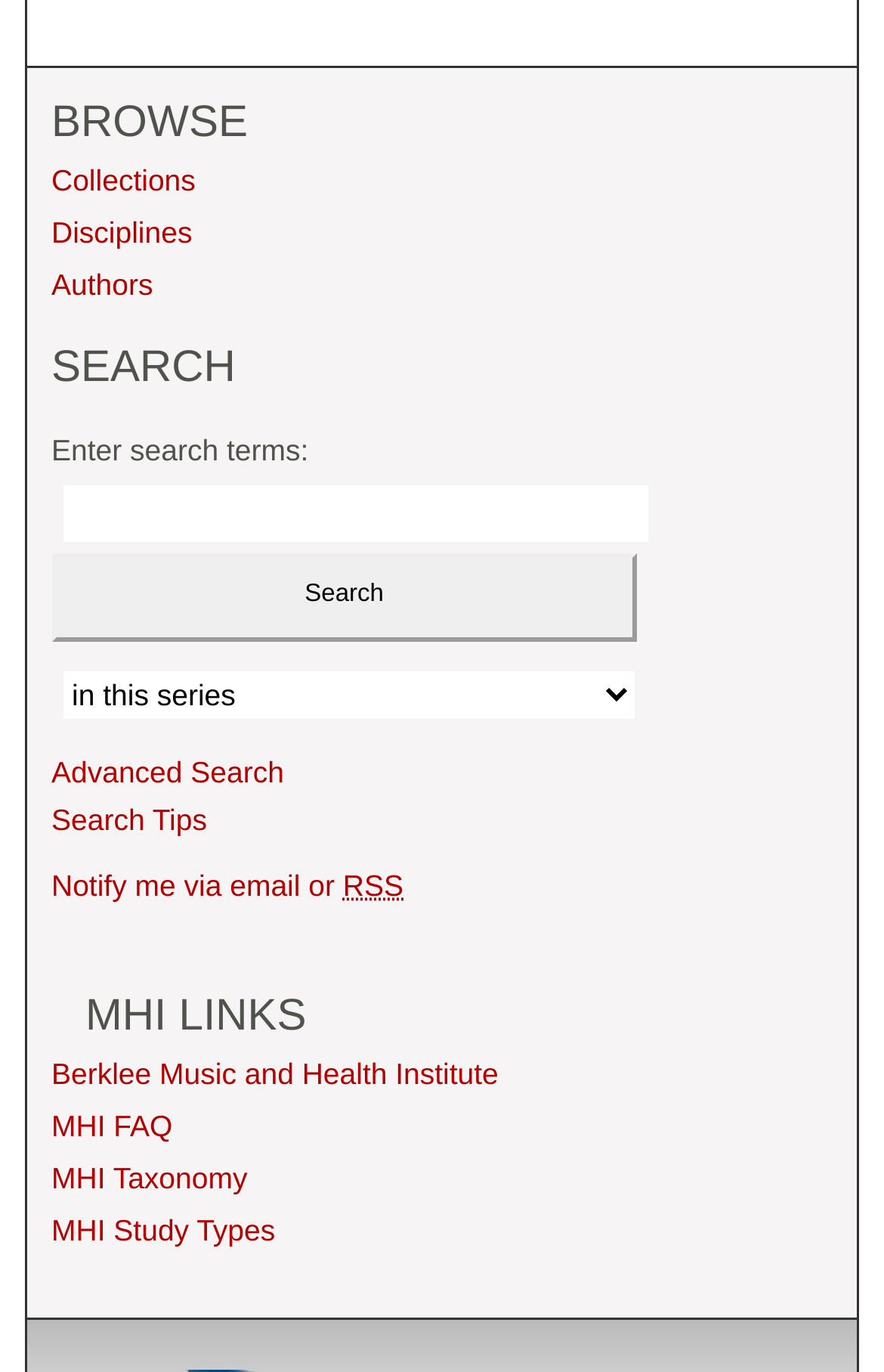Given the element description alt="Secrets of island of Greece-Amorgos", predict the bounding box coordinates for the UI element in the webpage screenshot. The format should be (top-left x, top-left y, bottom-right x, bottom-right y), and the values should be between 0 and 1.

None